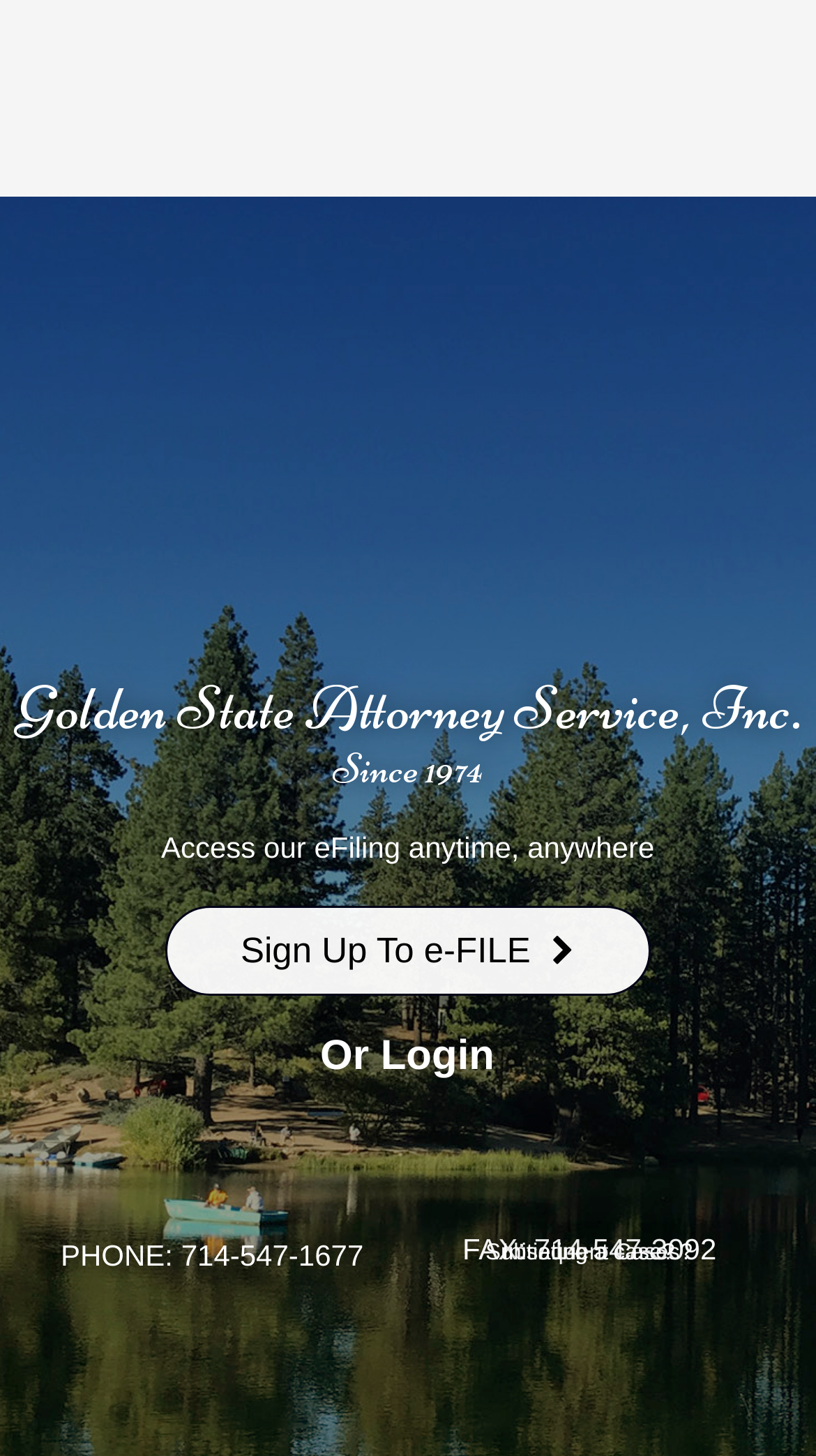Bounding box coordinates are specified in the format (top-left x, top-left y, bottom-right x, bottom-right y). All values are floating point numbers bounded between 0 and 1. Please provide the bounding box coordinate of the region this sentence describes: Subsequent Cases?

[0.595, 0.852, 0.849, 0.869]